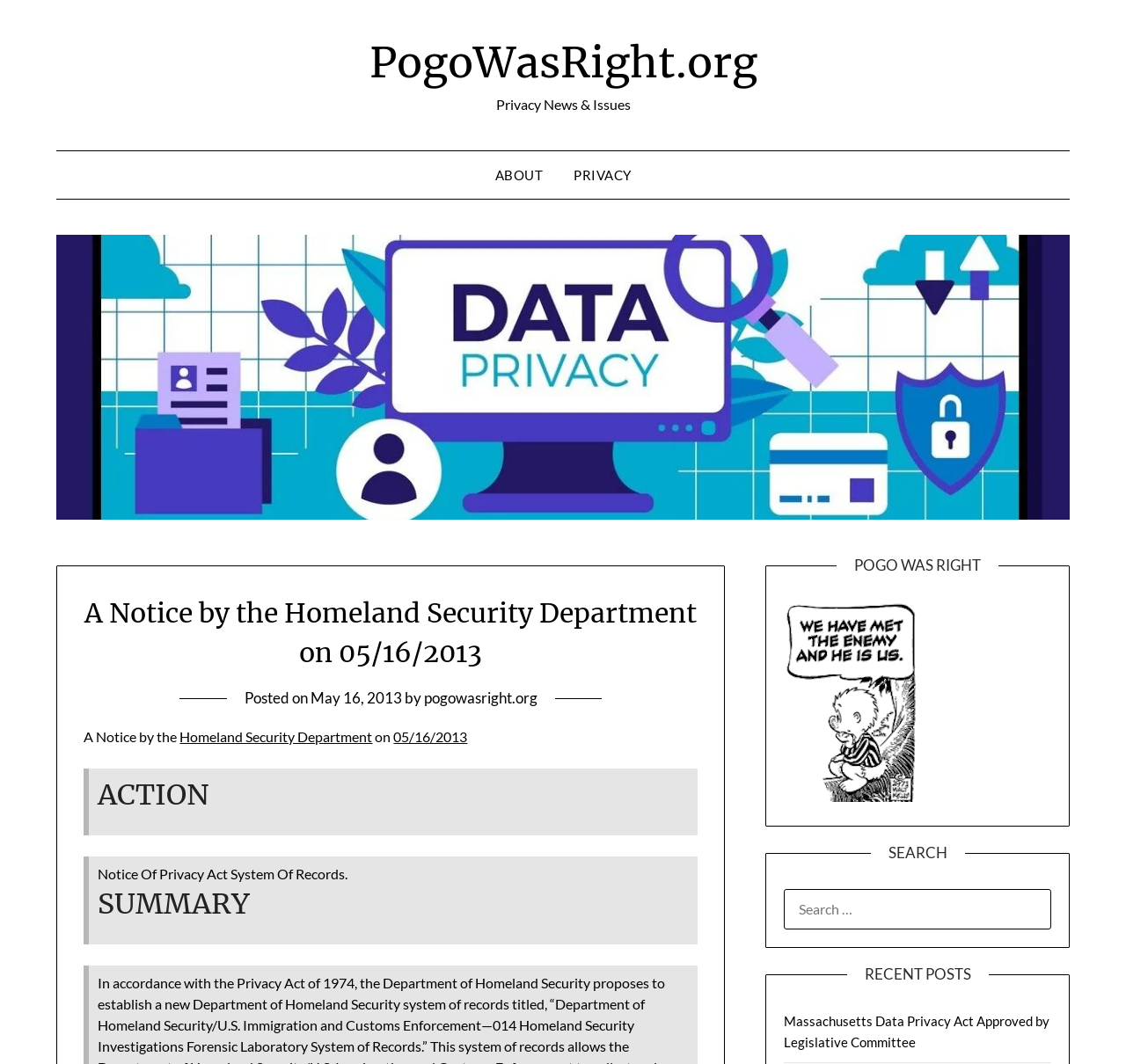Generate the title text from the webpage.

A Notice by the Homeland Security Department on 05/16/2013